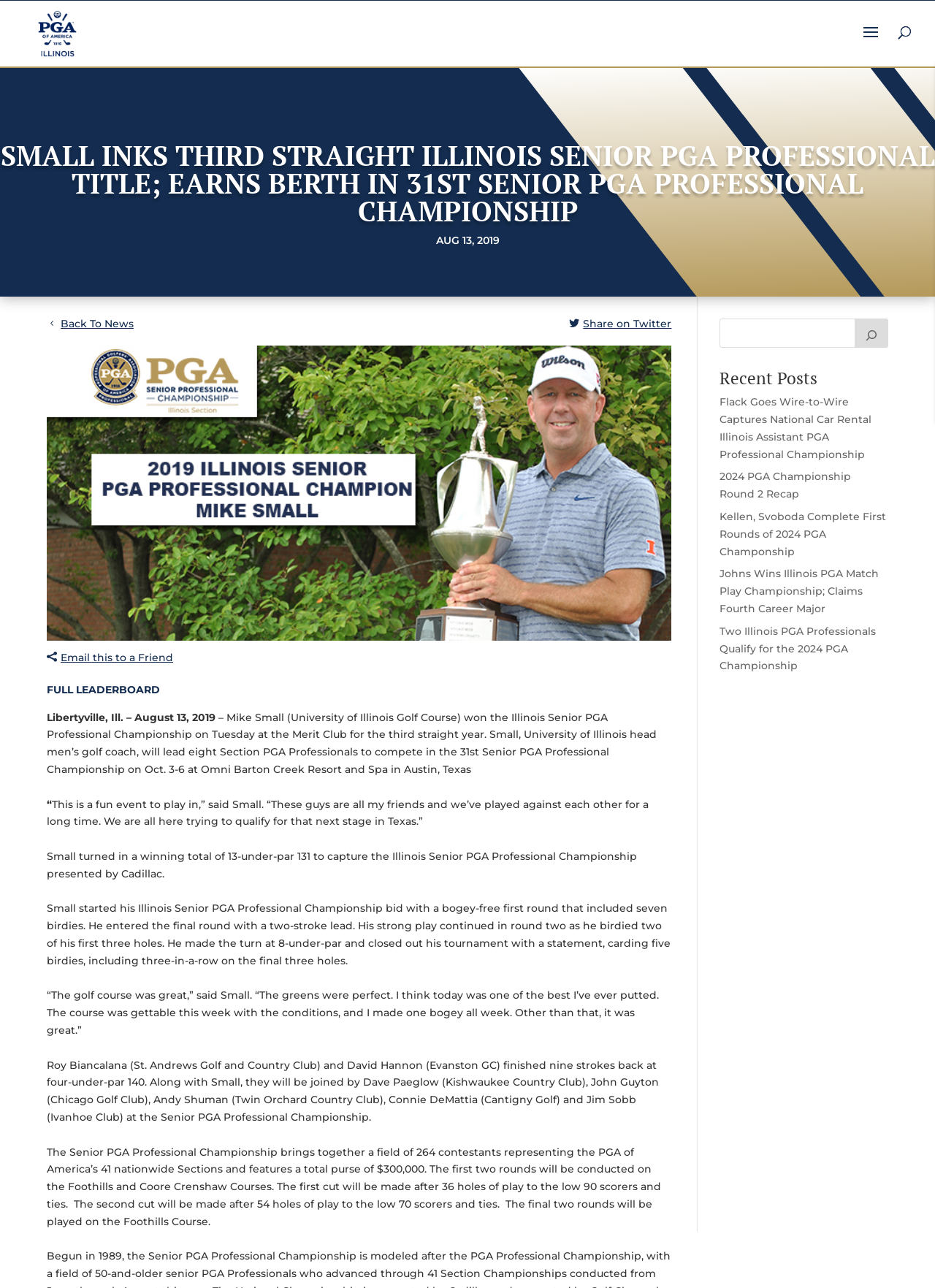Please identify the bounding box coordinates of the clickable region that I should interact with to perform the following instruction: "Search again". The coordinates should be expressed as four float numbers between 0 and 1, i.e., [left, top, right, bottom].

[0.769, 0.247, 0.95, 0.27]